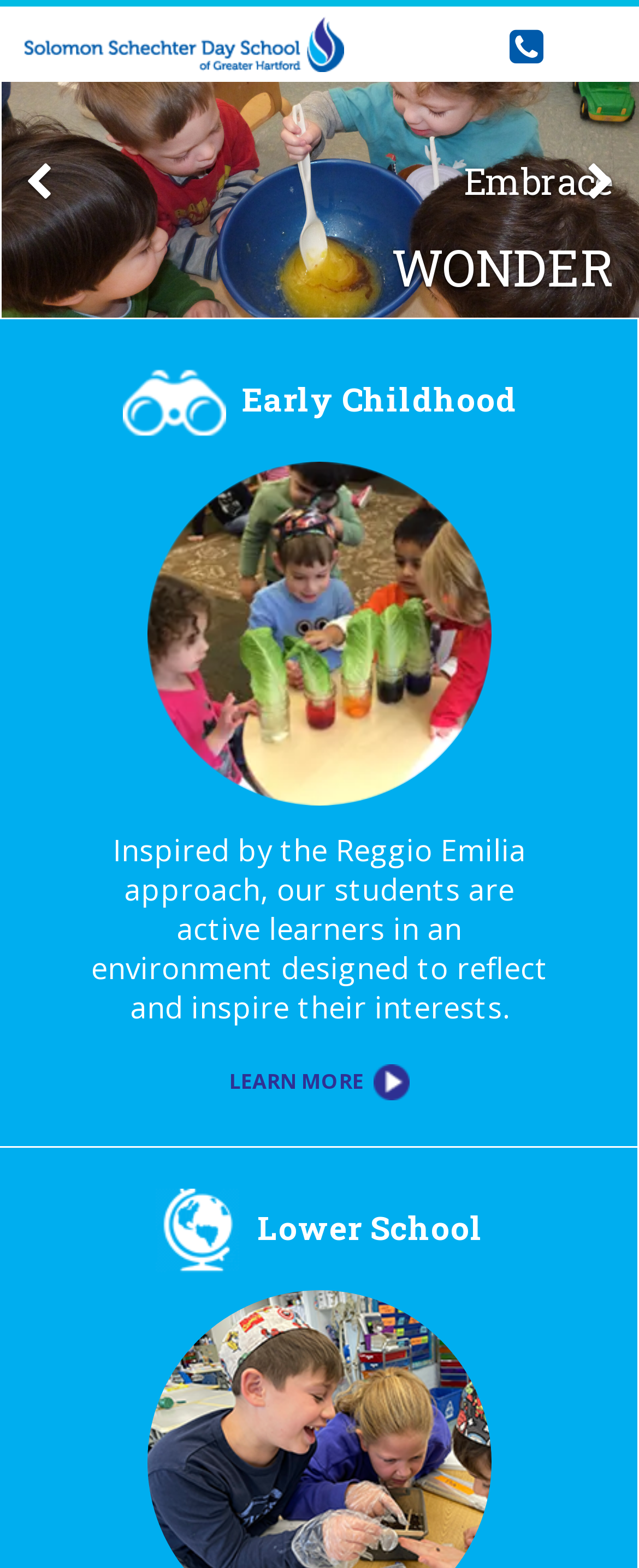What is the name of the school? Using the information from the screenshot, answer with a single word or phrase.

Solomon Schechter Day School